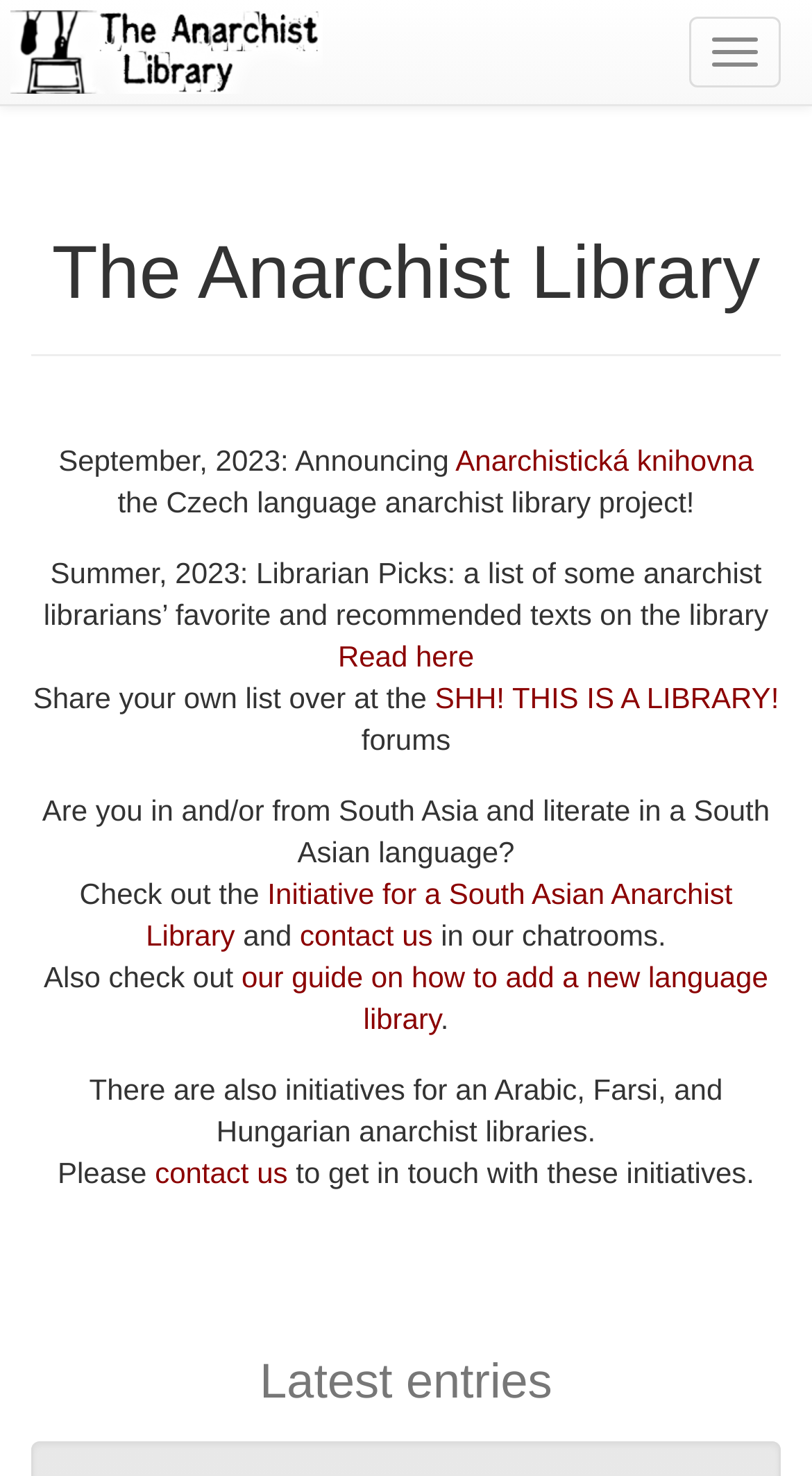What is the name of the library project in Czech language?
Look at the image and answer the question with a single word or phrase.

Anarchistická knihovna